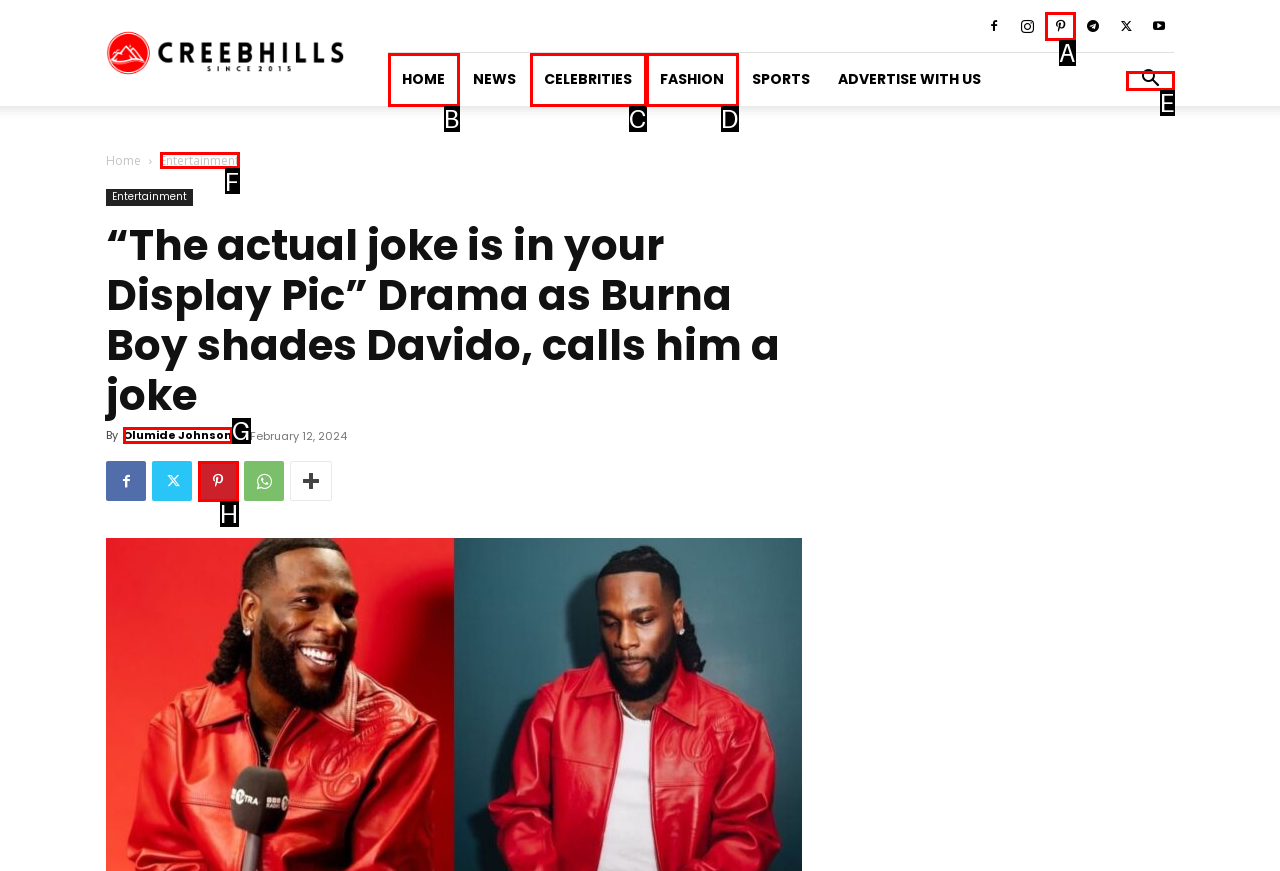To complete the instruction: Read the Entertainment news, which HTML element should be clicked?
Respond with the option's letter from the provided choices.

F